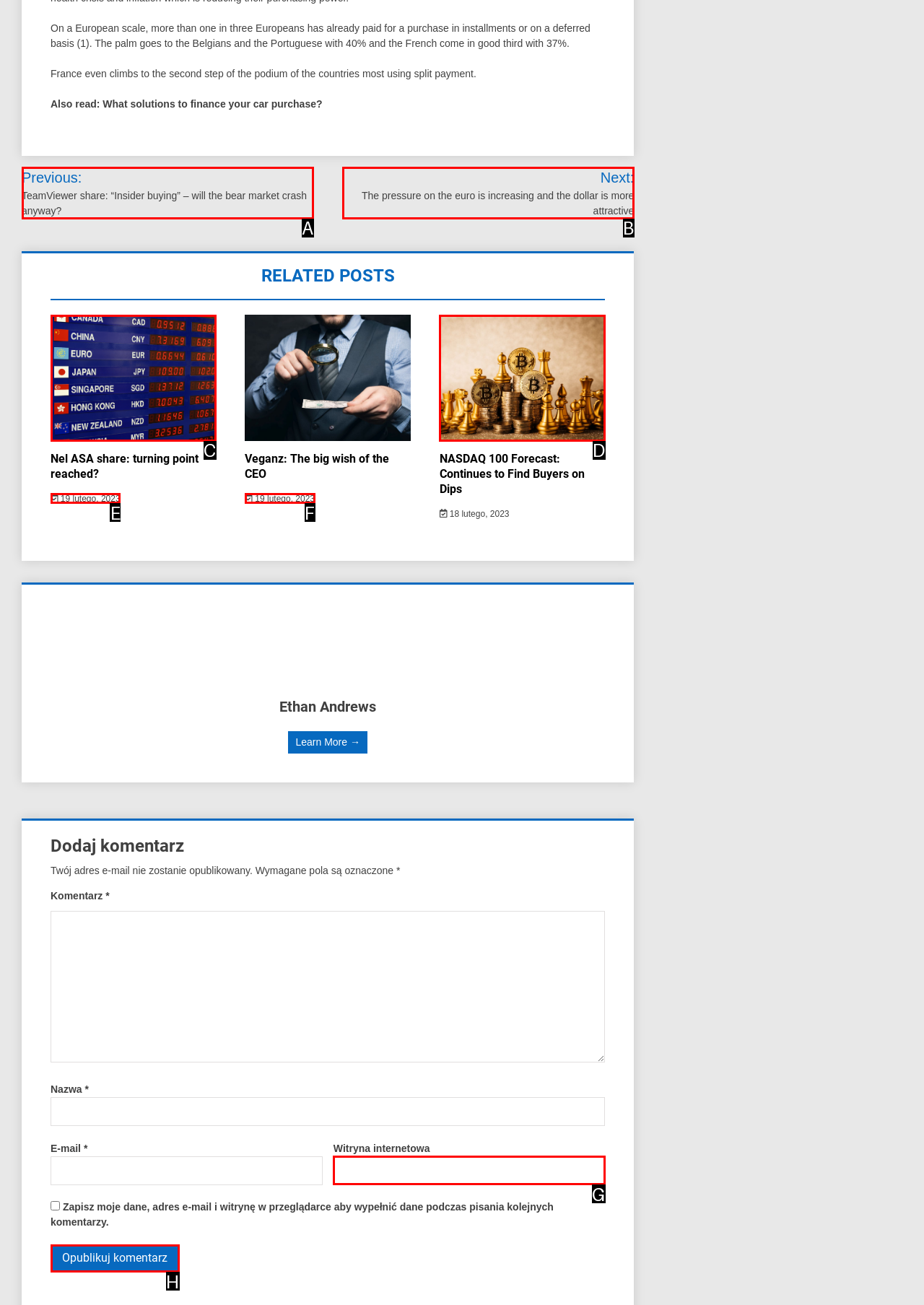Determine which HTML element to click on in order to complete the action: Click on the 'Opublikuj komentarz' button.
Reply with the letter of the selected option.

H